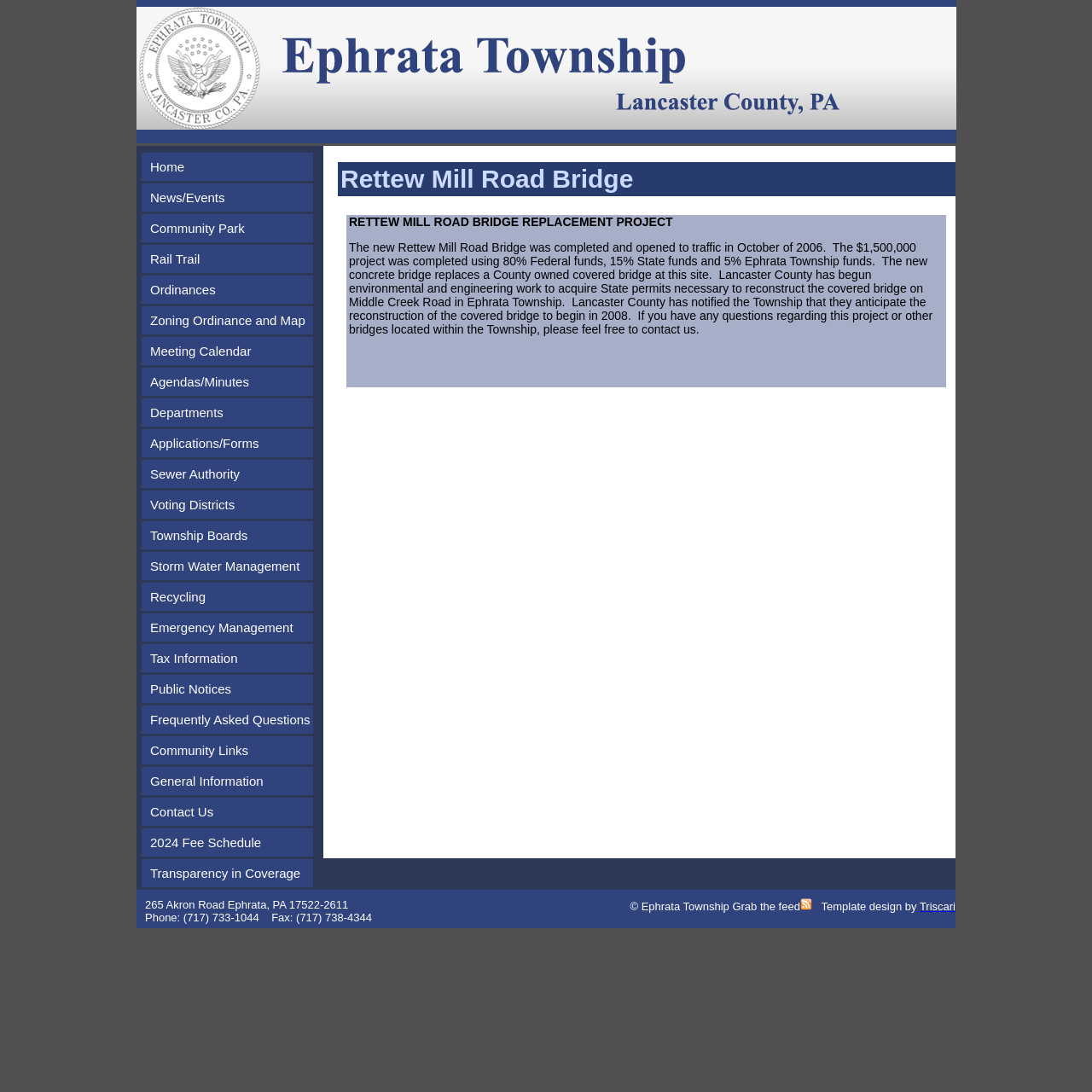Determine the bounding box coordinates of the clickable area required to perform the following instruction: "Read America's First Christmas article". The coordinates should be represented as four float numbers between 0 and 1: [left, top, right, bottom].

None